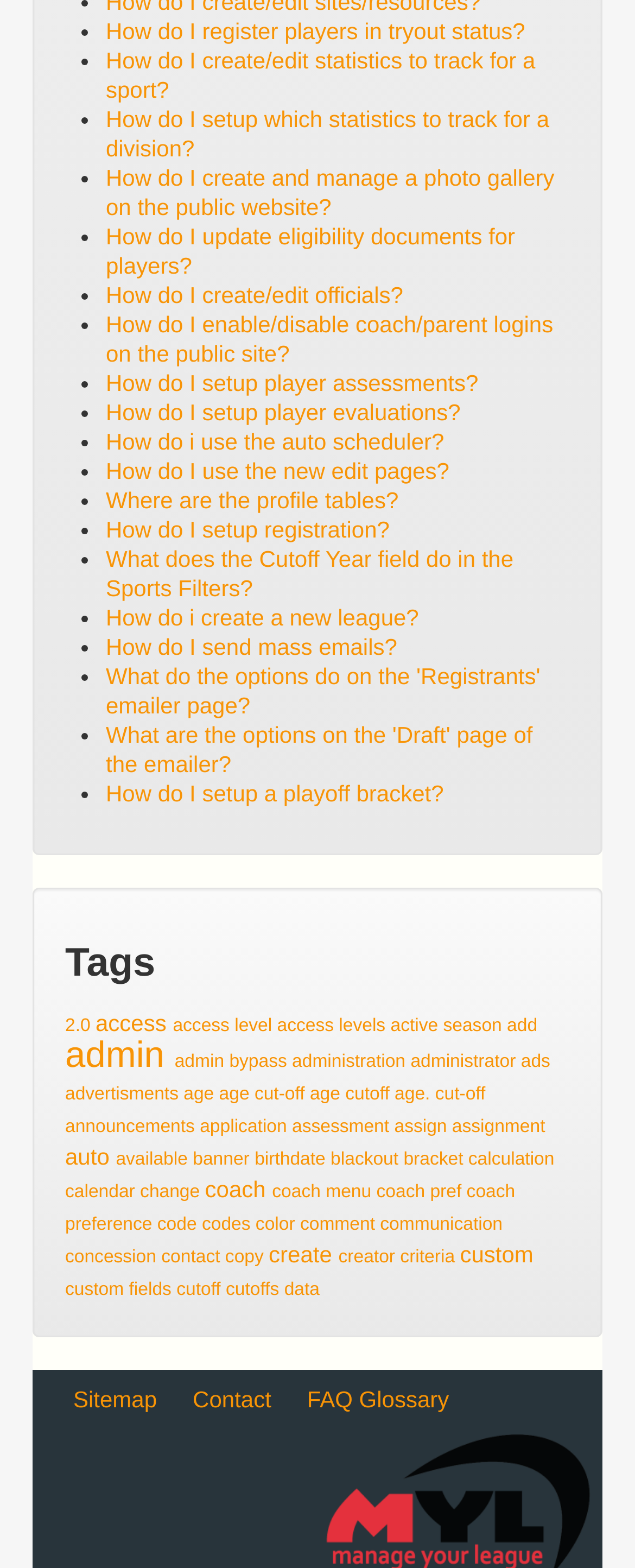What is the topic of the webpage? Observe the screenshot and provide a one-word or short phrase answer.

Sports management